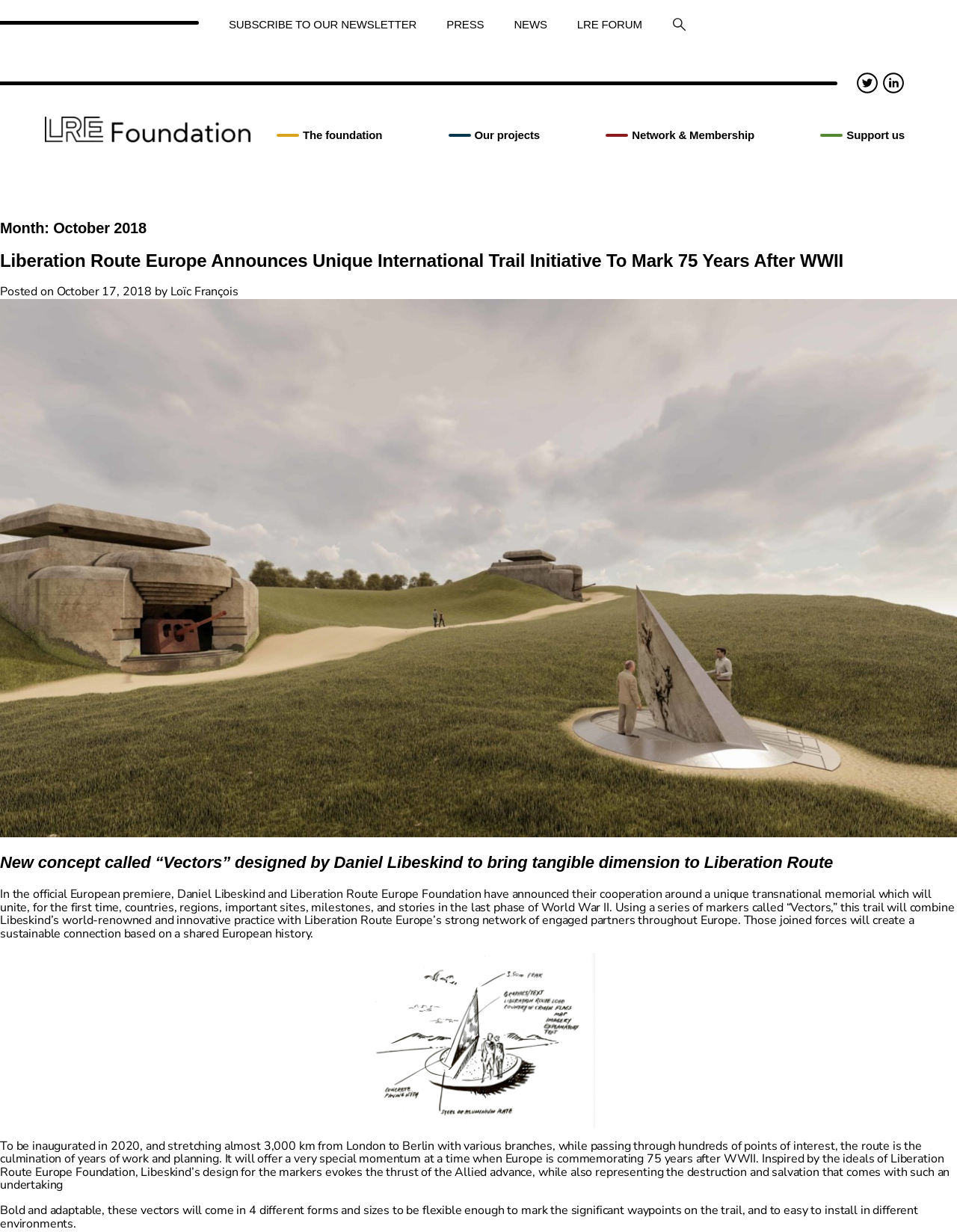Extract the main title from the webpage and generate its text.

Month: October 2018